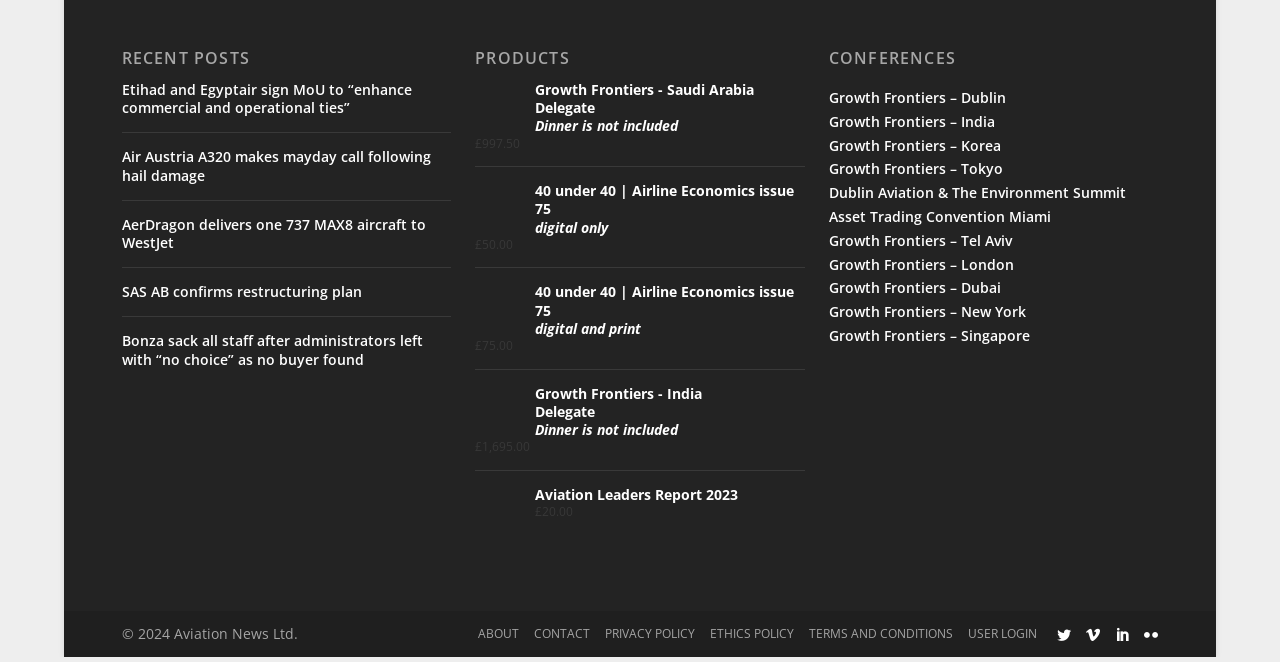Please provide a one-word or short phrase answer to the question:
How many links are there in the footer section?

7